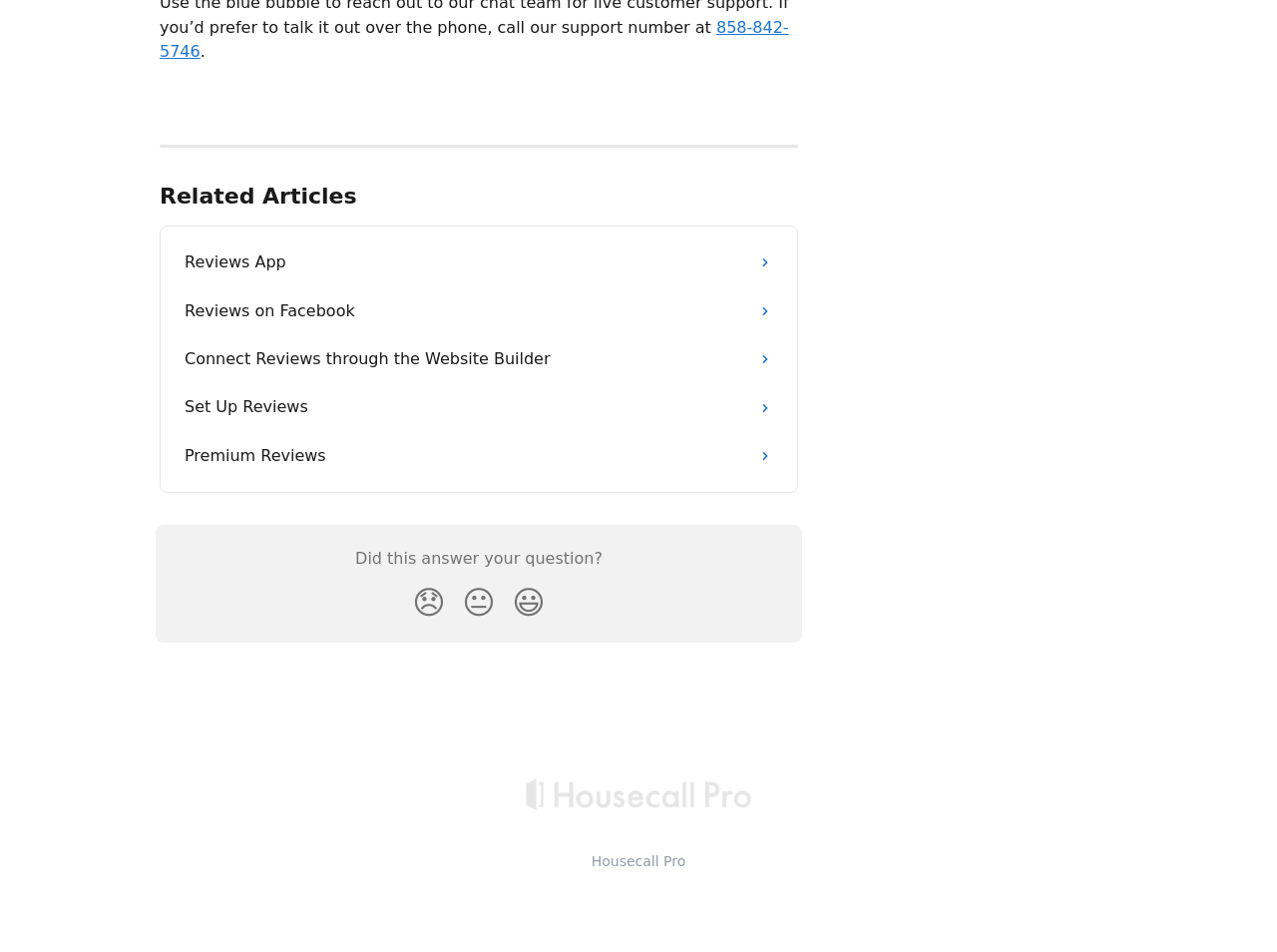How many links are there in the 'Related Articles' section?
Based on the image, provide your answer in one word or phrase.

5